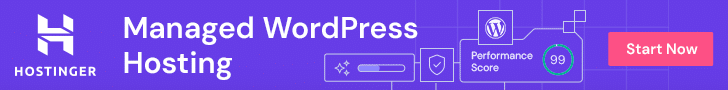What is the color of the 'Start Now' button?
Analyze the screenshot and provide a detailed answer to the question.

The 'Start Now' button is designed to be eye-catching and inviting, and it stands out from the rest of the banner due to its contrasting red color. This color choice is likely intended to draw the user's attention and encourage them to take action.